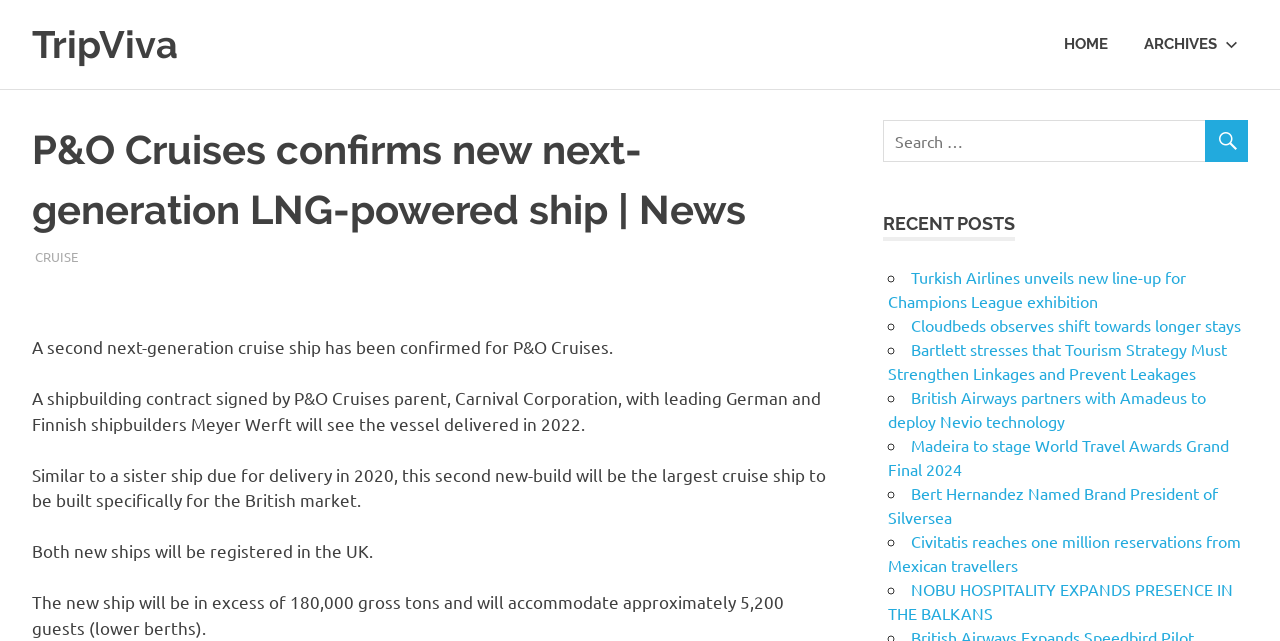Determine the bounding box coordinates of the section to be clicked to follow the instruction: "read news about P&O Cruises". The coordinates should be given as four float numbers between 0 and 1, formatted as [left, top, right, bottom].

[0.025, 0.197, 0.583, 0.363]